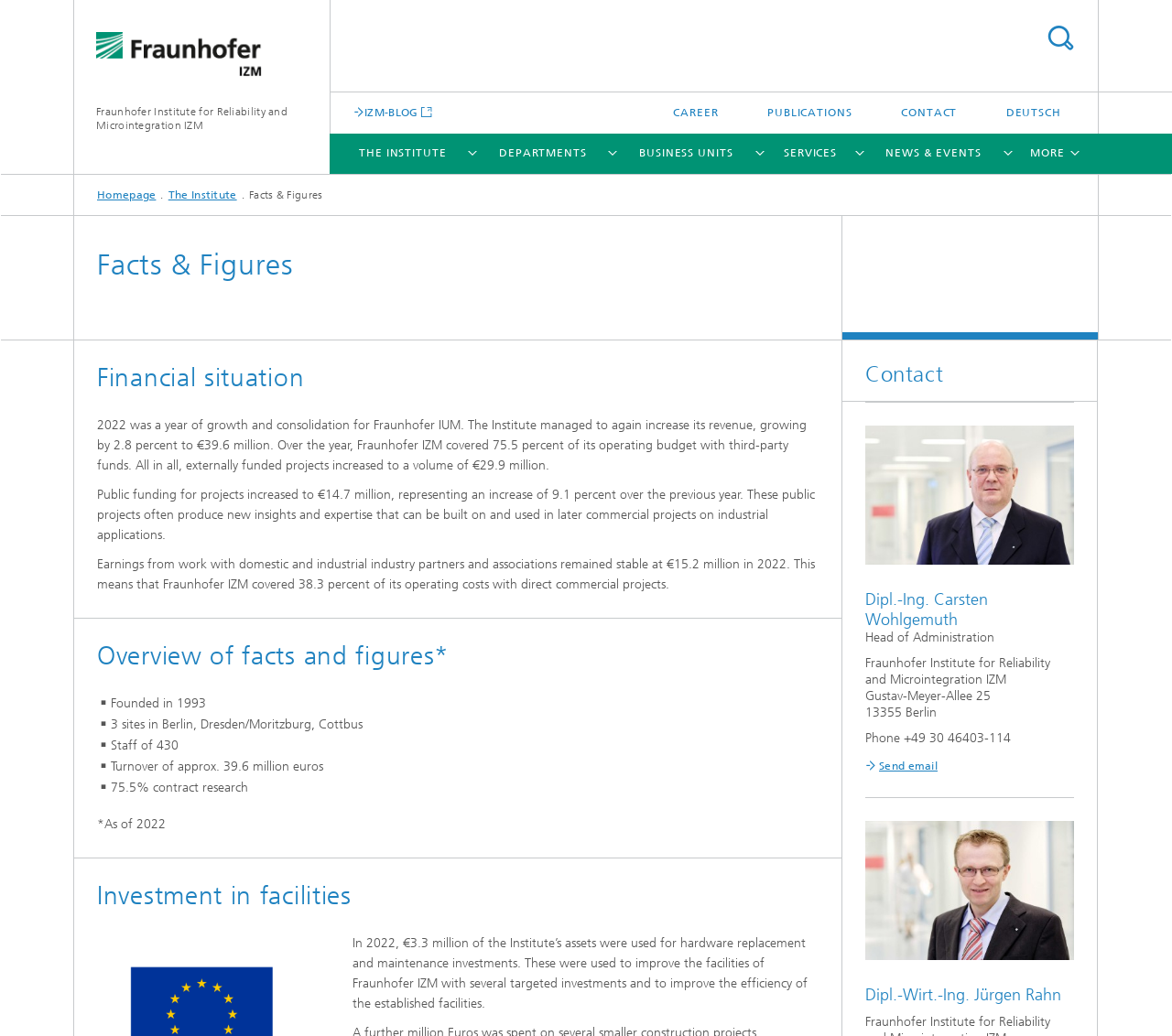Can you give a detailed response to the following question using the information from the image? What is the purpose of the 'MORE' button?

I inferred the purpose of the 'MORE' button by its label and its position at the bottom of the webpage, which is a common location for pagination or loading more content.